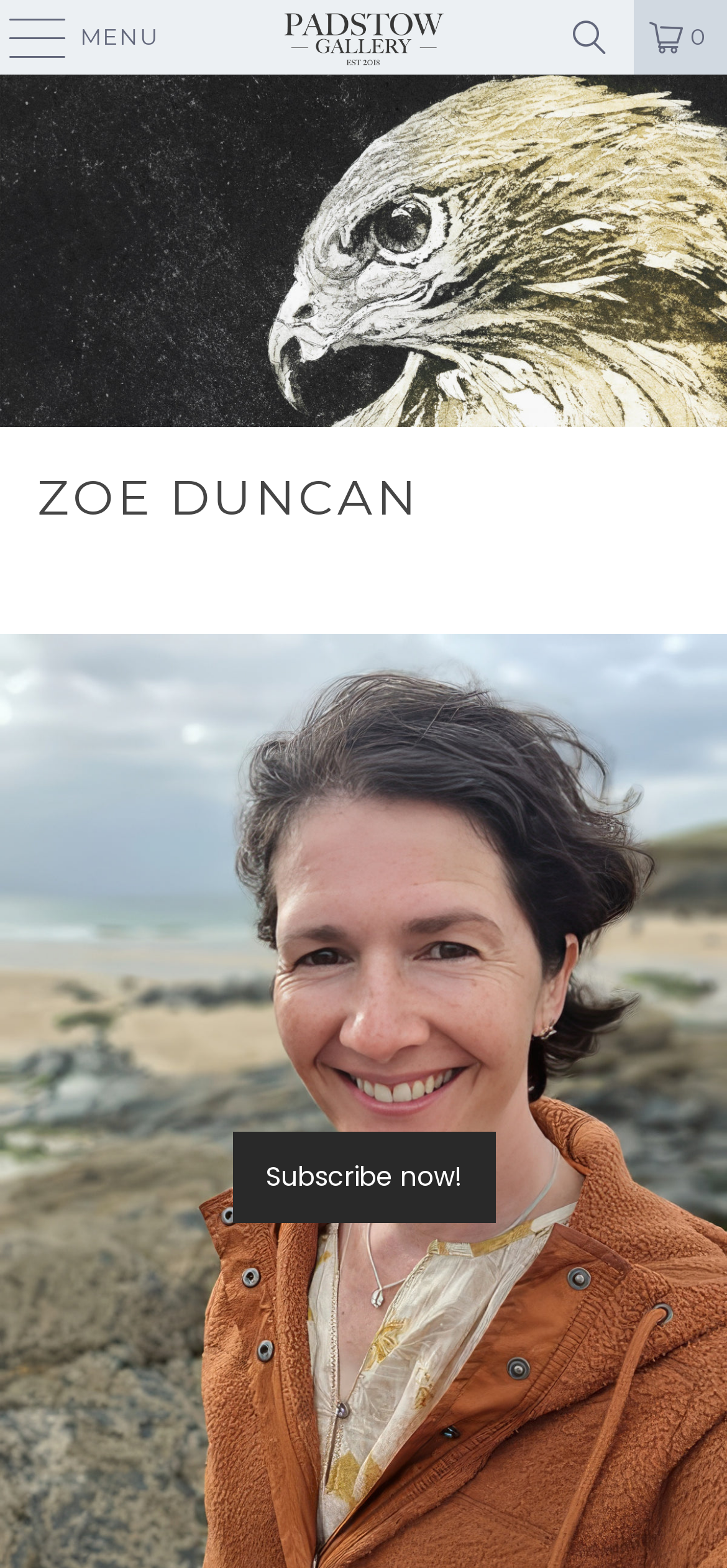What is the name of the artist?
Please answer using one word or phrase, based on the screenshot.

Zoe Duncan